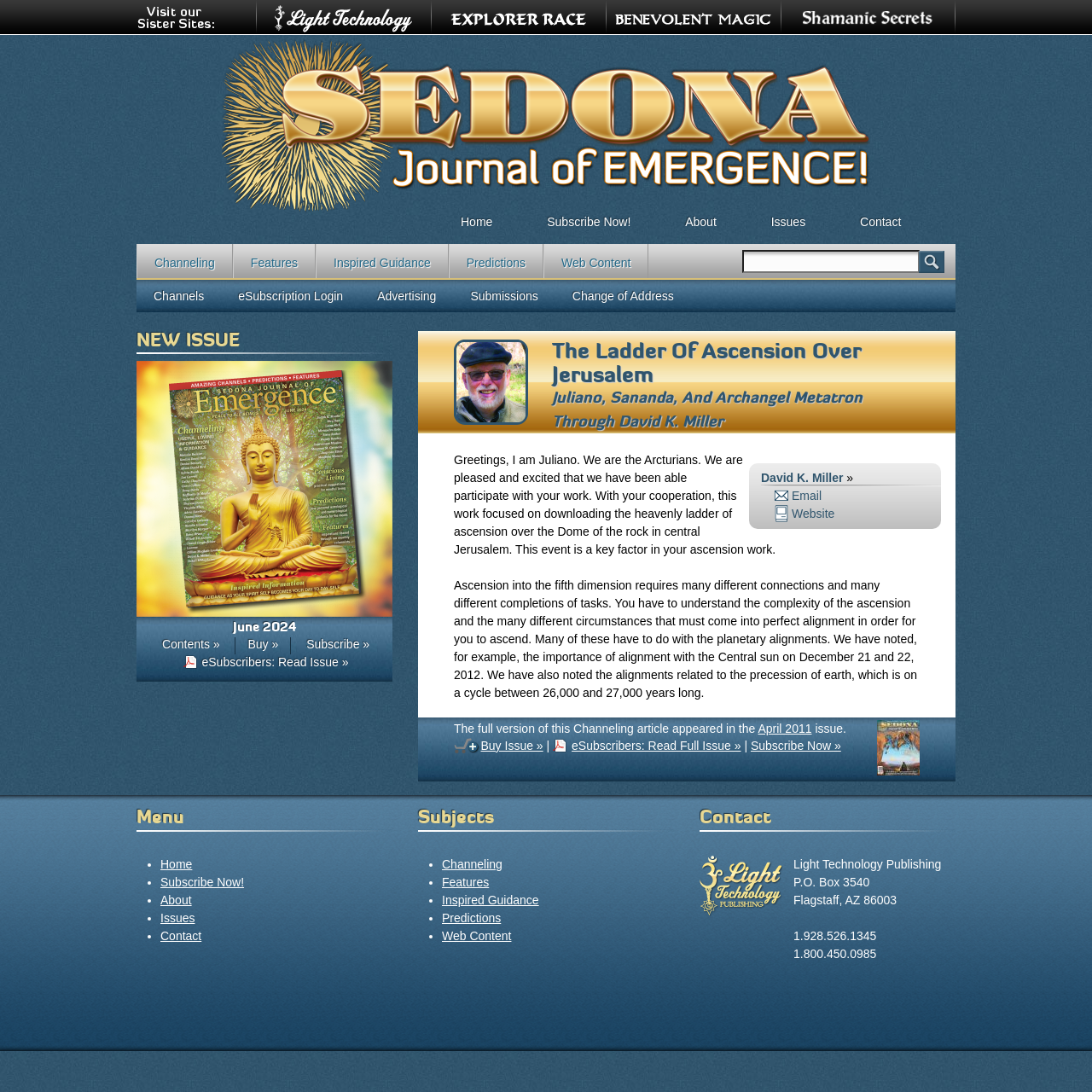Please identify the bounding box coordinates of the clickable region that I should interact with to perform the following instruction: "Visit ShamanicSecrets.com". The coordinates should be expressed as four float numbers between 0 and 1, i.e., [left, top, right, bottom].

[0.715, 0.0, 0.875, 0.034]